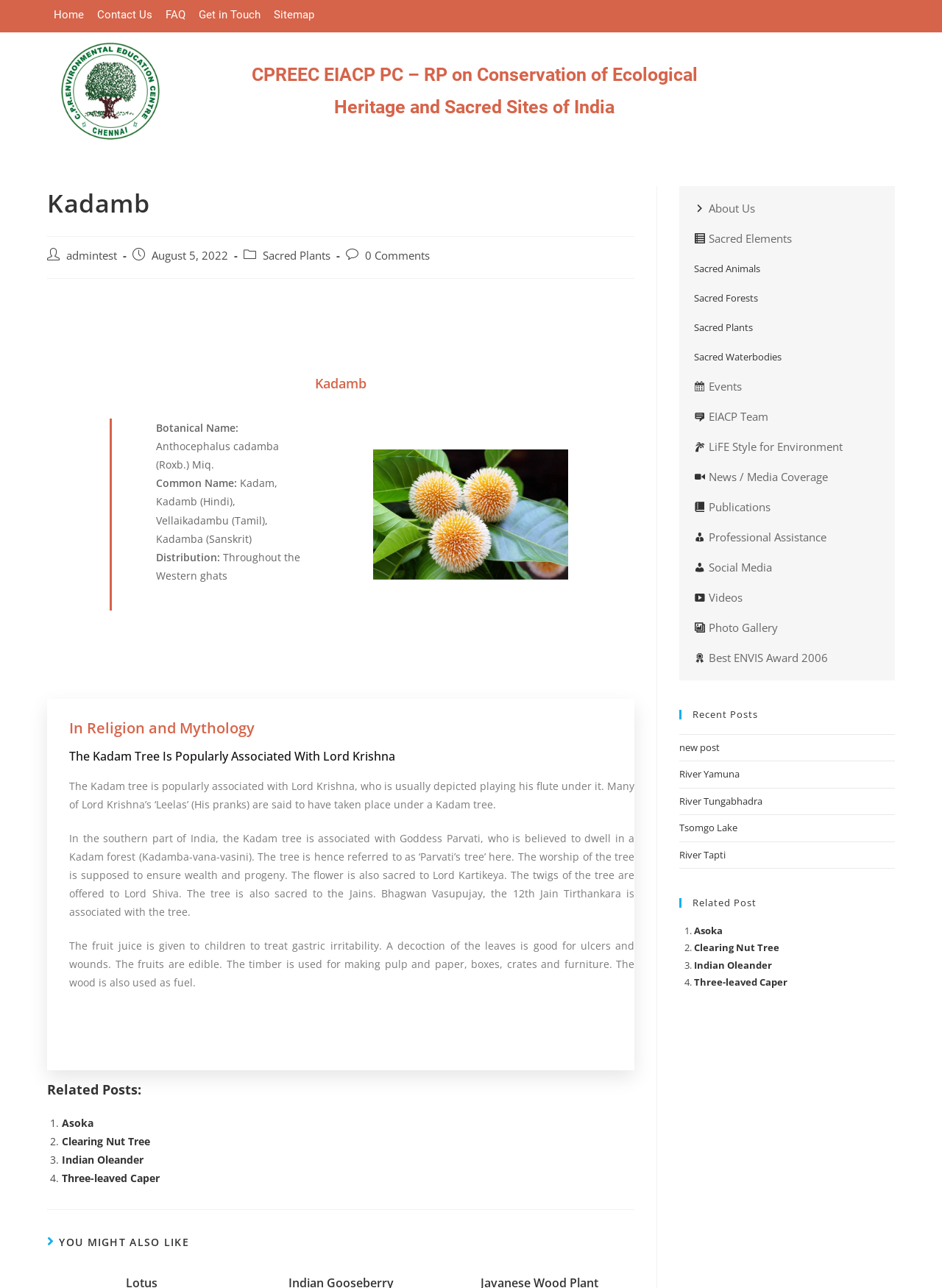Determine the bounding box coordinates of the section to be clicked to follow the instruction: "Click on the 'Home' link". The coordinates should be given as four float numbers between 0 and 1, formatted as [left, top, right, bottom].

[0.057, 0.004, 0.089, 0.019]